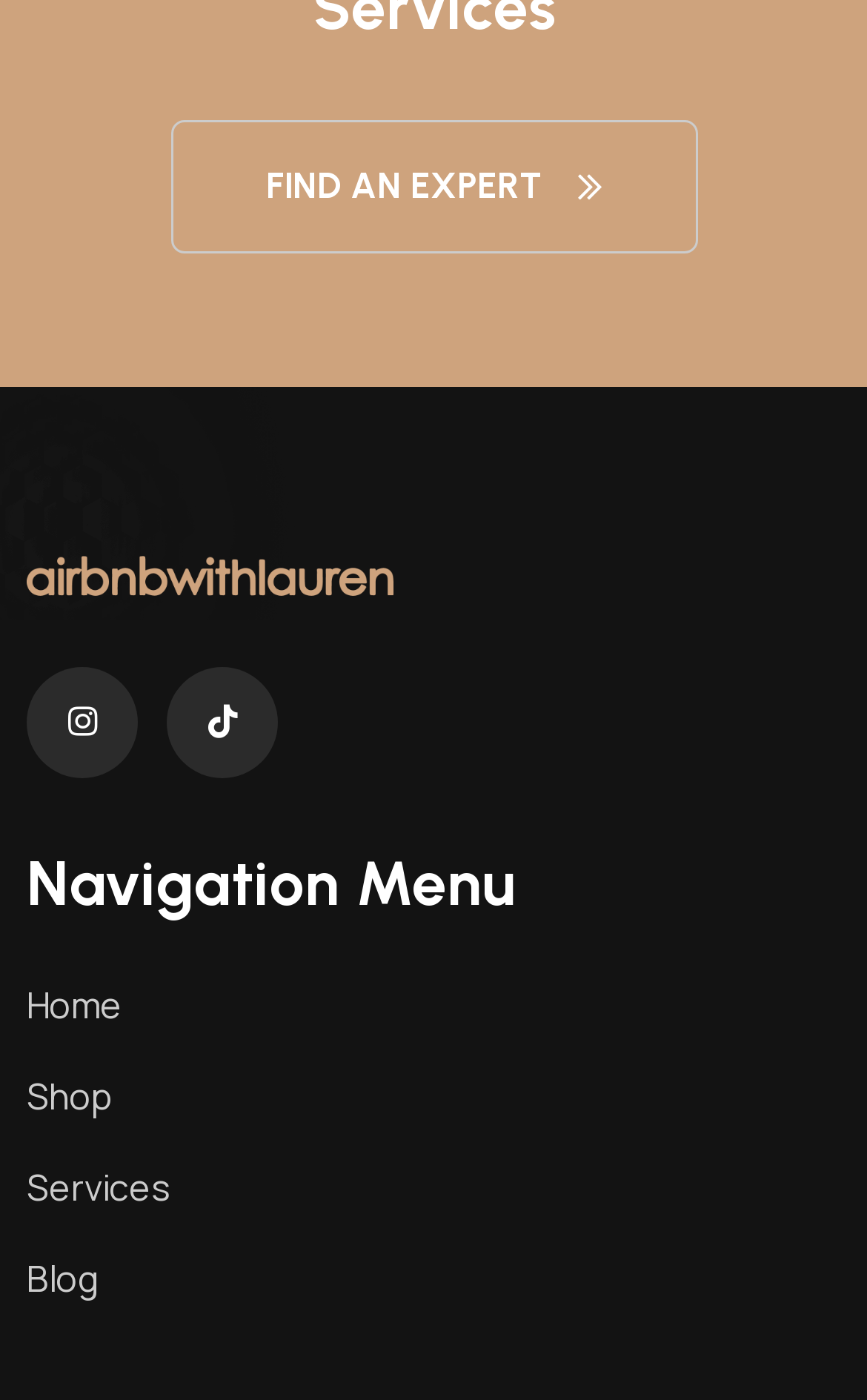Determine the bounding box coordinates of the UI element described by: "Find an Expert".

[0.196, 0.086, 0.804, 0.181]